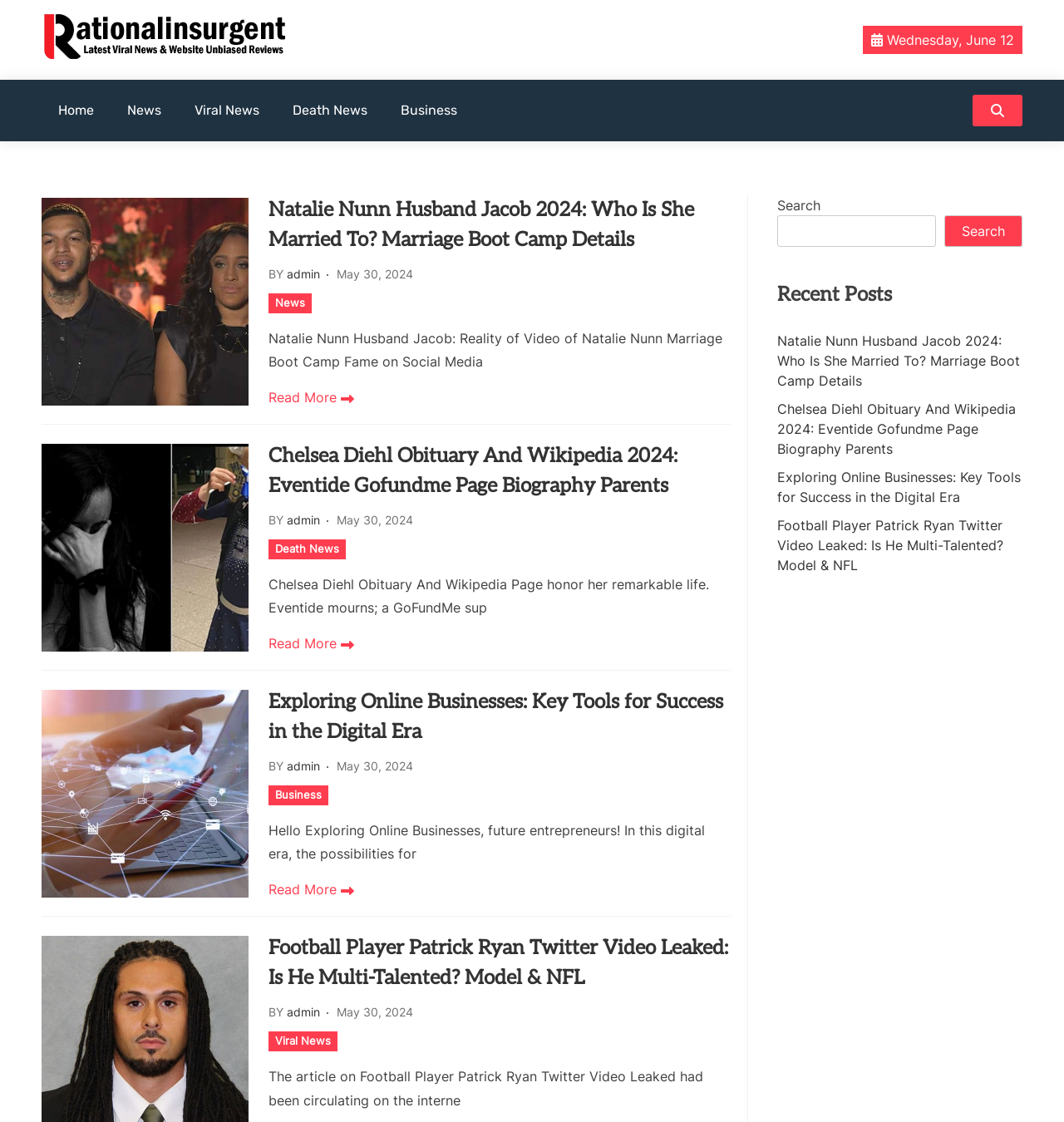Locate the bounding box coordinates of the region to be clicked to comply with the following instruction: "Read more about Natalie Nunn Husband Jacob". The coordinates must be four float numbers between 0 and 1, in the form [left, top, right, bottom].

[0.253, 0.345, 0.333, 0.363]